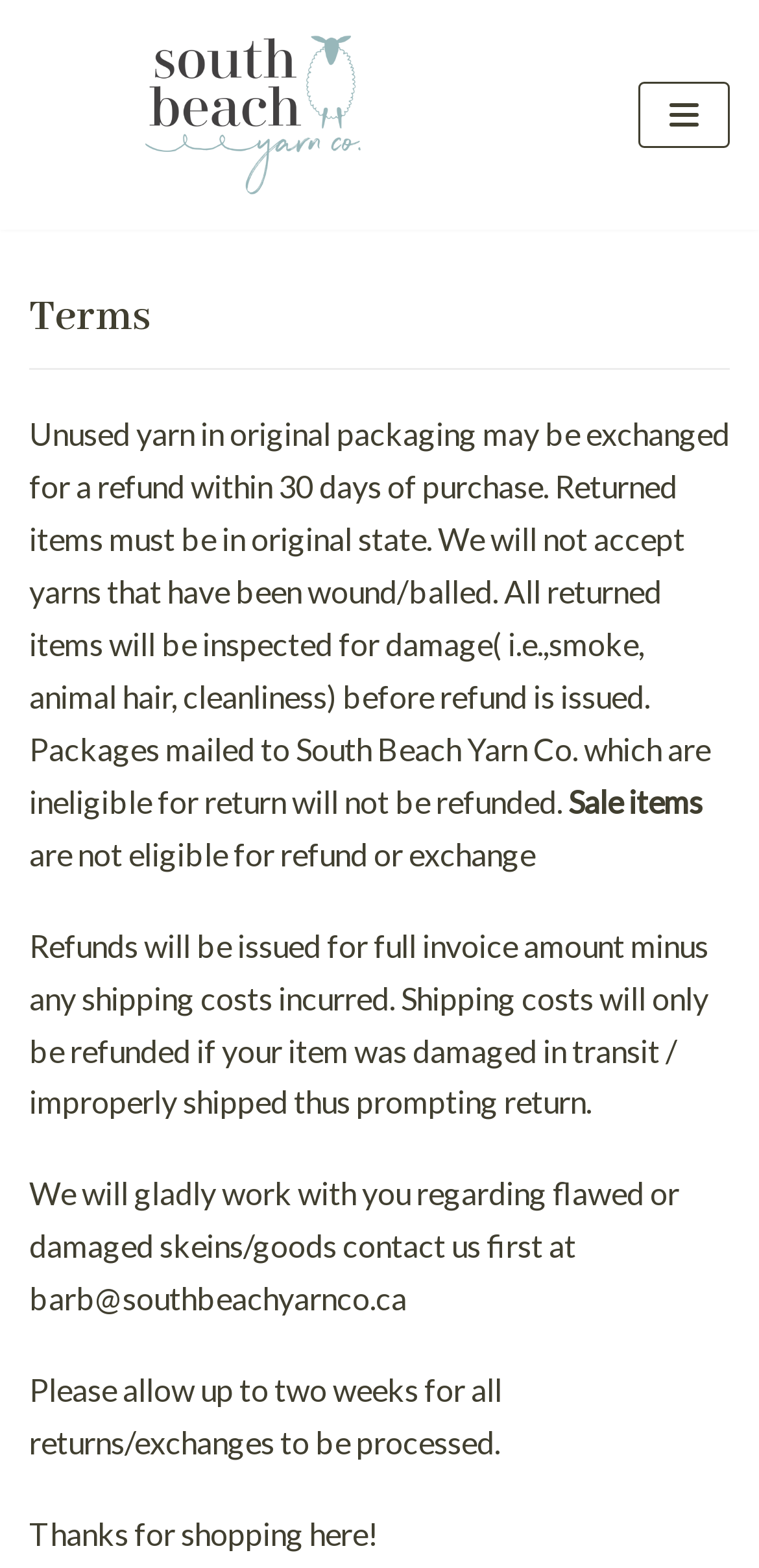Provide a short answer to the following question with just one word or phrase: Who should I contact about flawed or damaged skeins?

barb@southbeachyarnco.ca